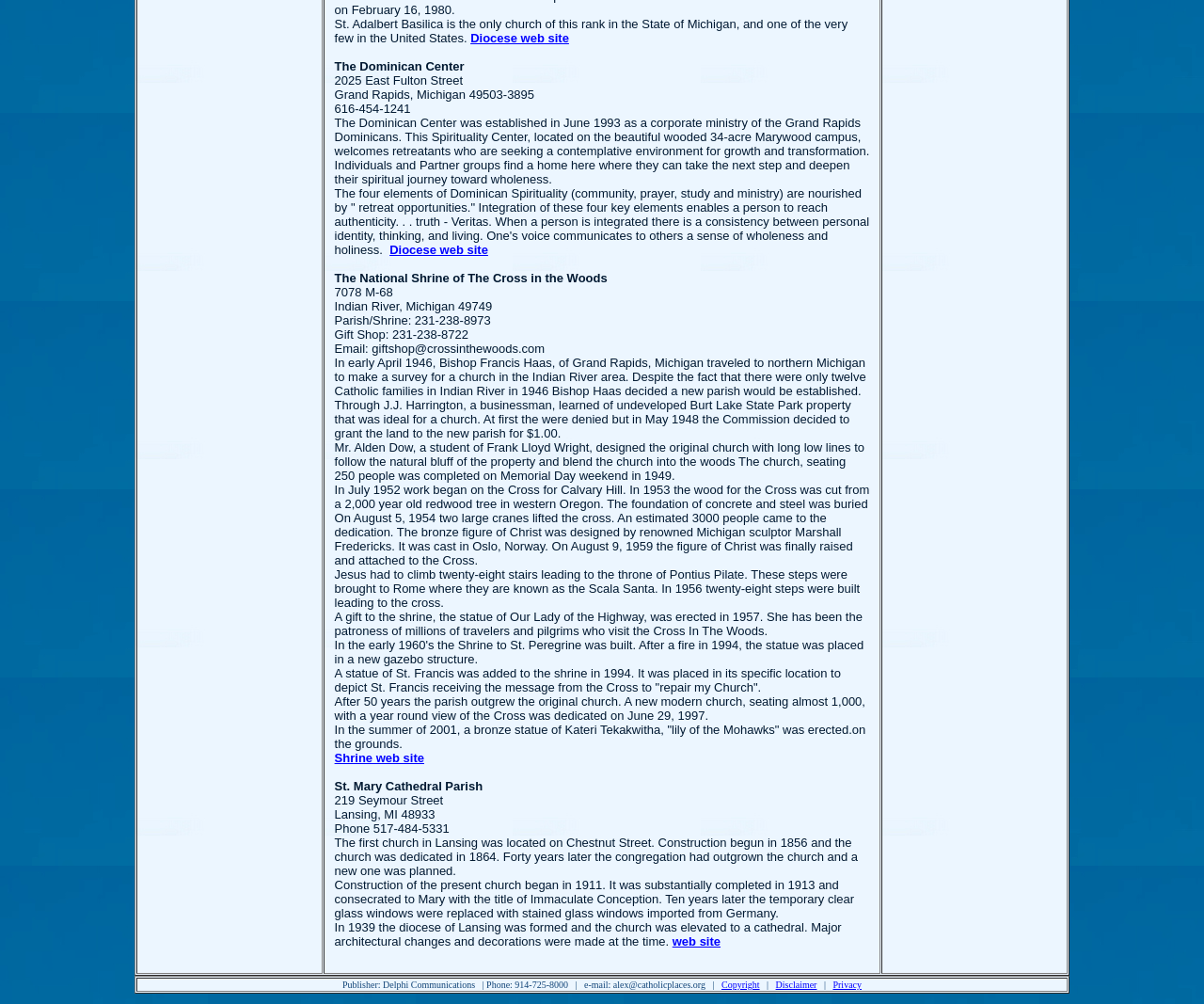Using the provided element description "web site", determine the bounding box coordinates of the UI element.

[0.558, 0.931, 0.598, 0.945]